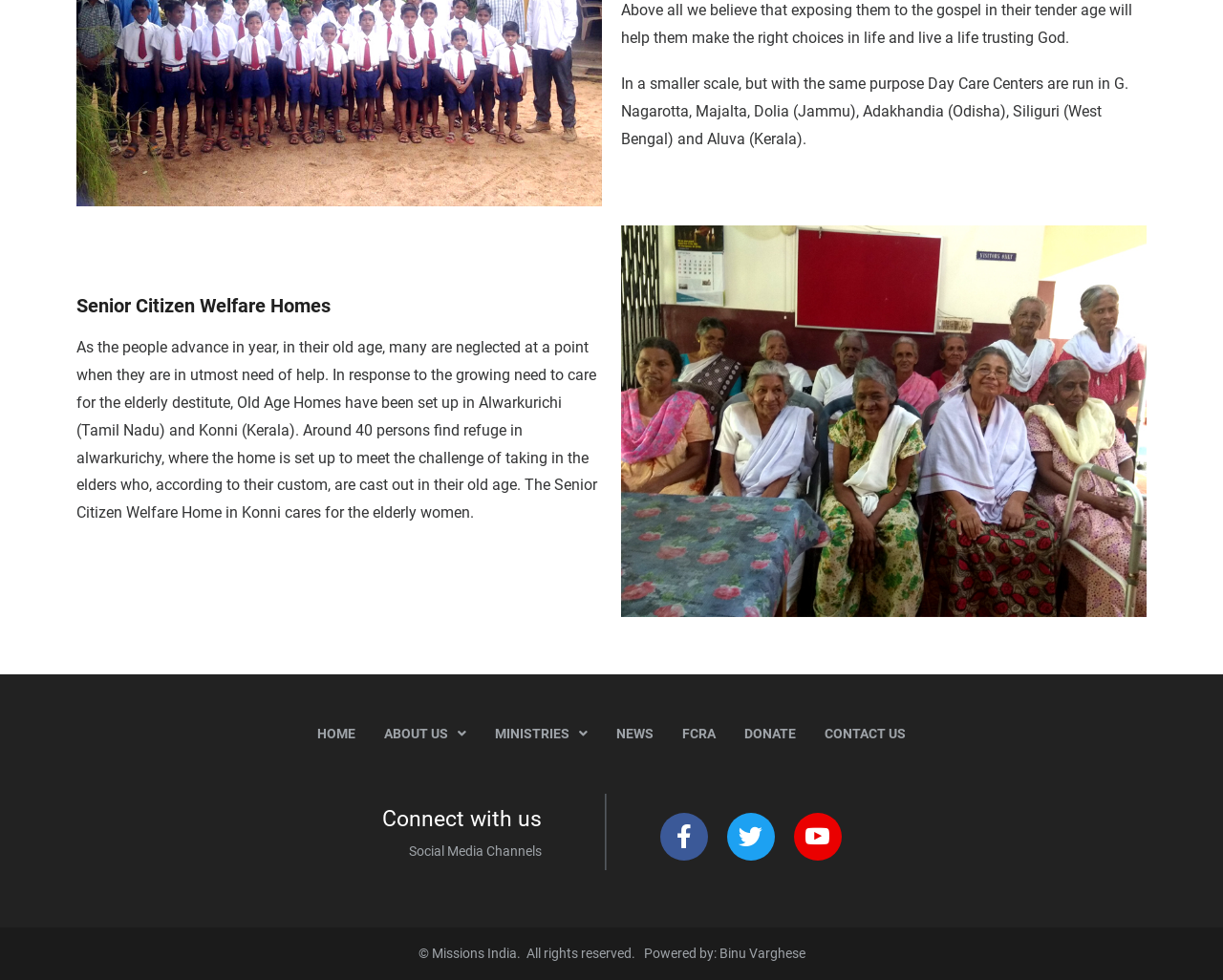Please identify the coordinates of the bounding box for the clickable region that will accomplish this instruction: "go to home page".

[0.248, 0.727, 0.302, 0.77]